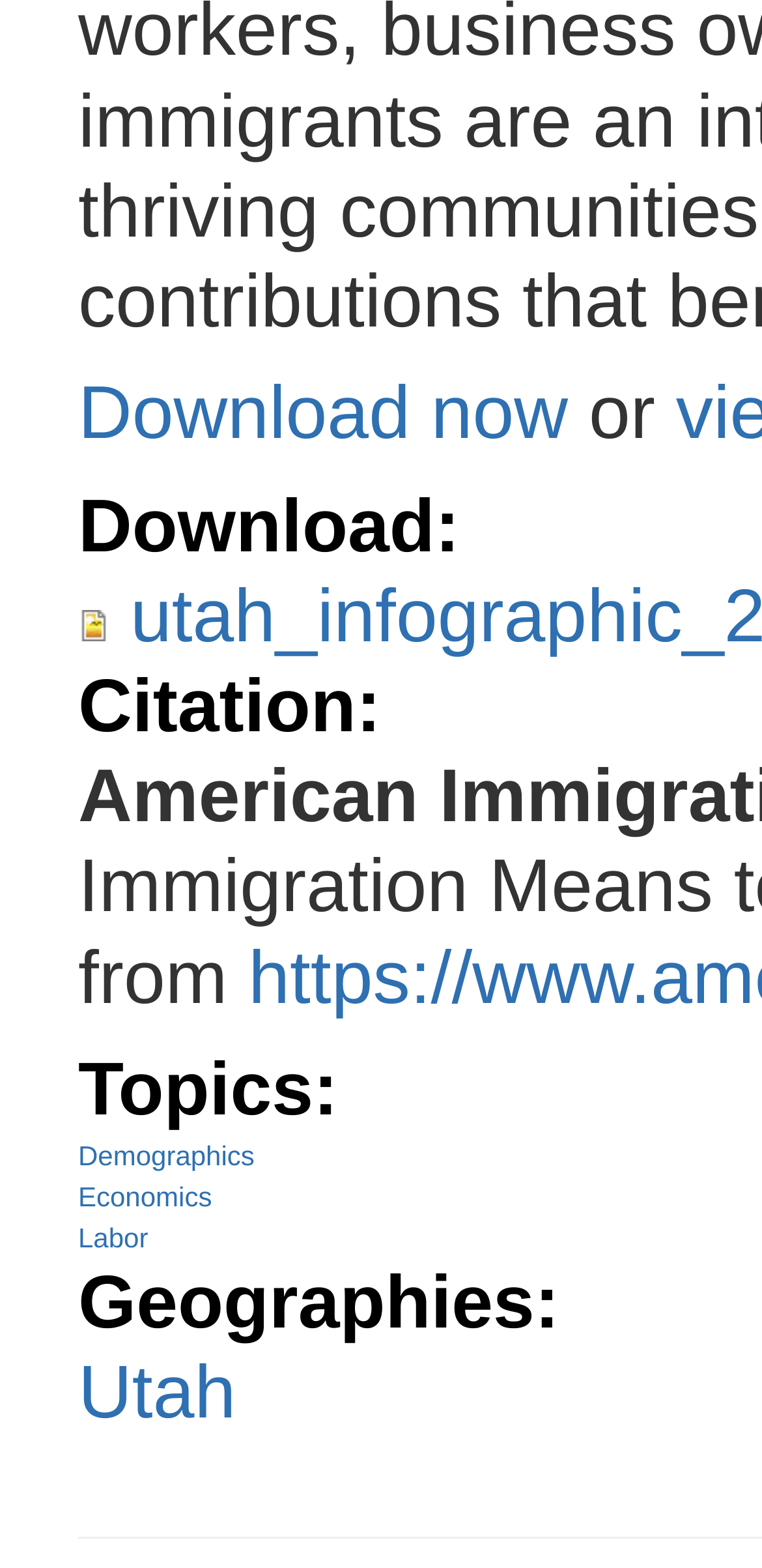Respond to the question below with a concise word or phrase:
What is the second option under Topics?

Economics